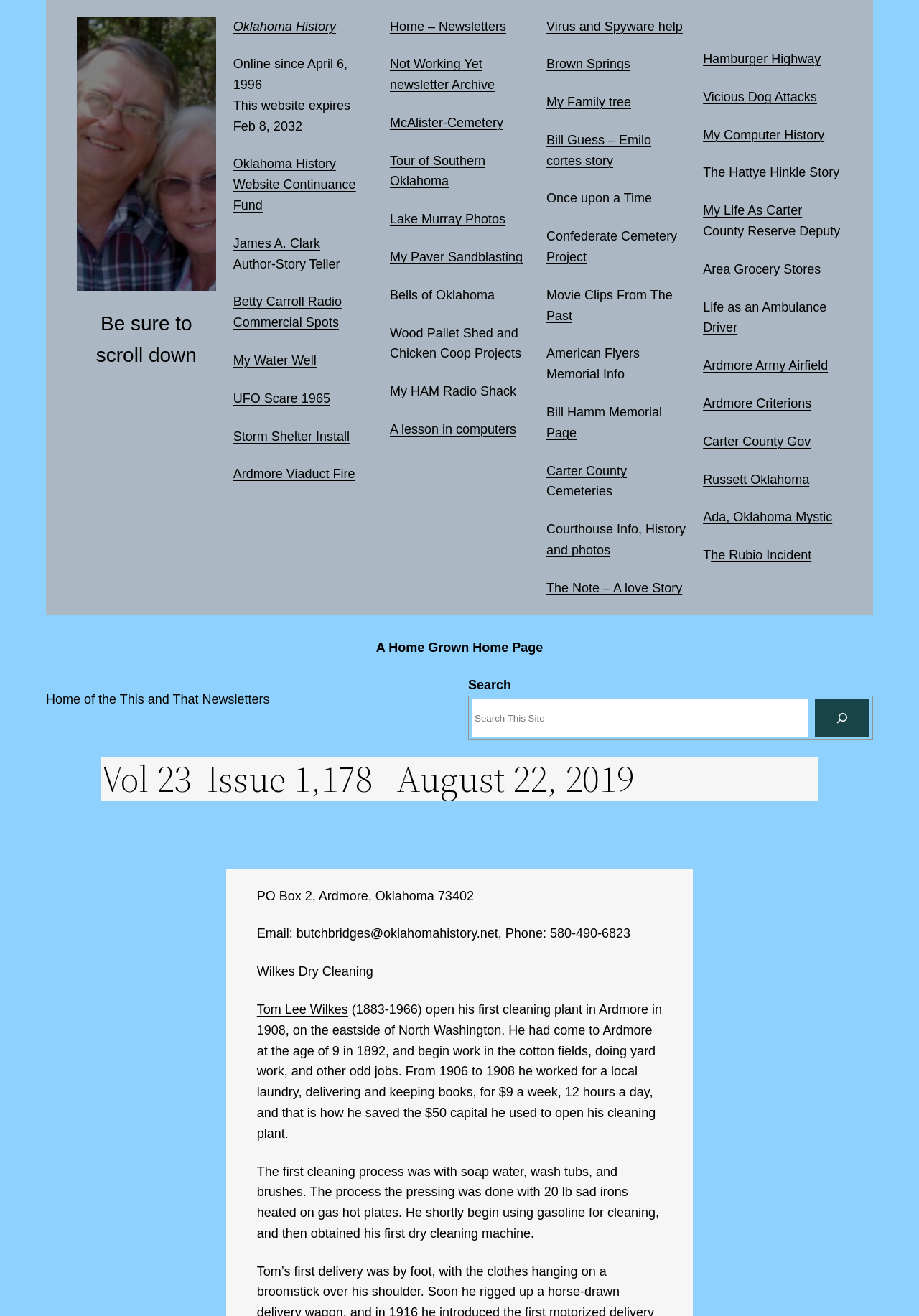Determine the bounding box coordinates for the region that must be clicked to execute the following instruction: "Read about Tom Lee Wilkes".

[0.279, 0.762, 0.379, 0.772]